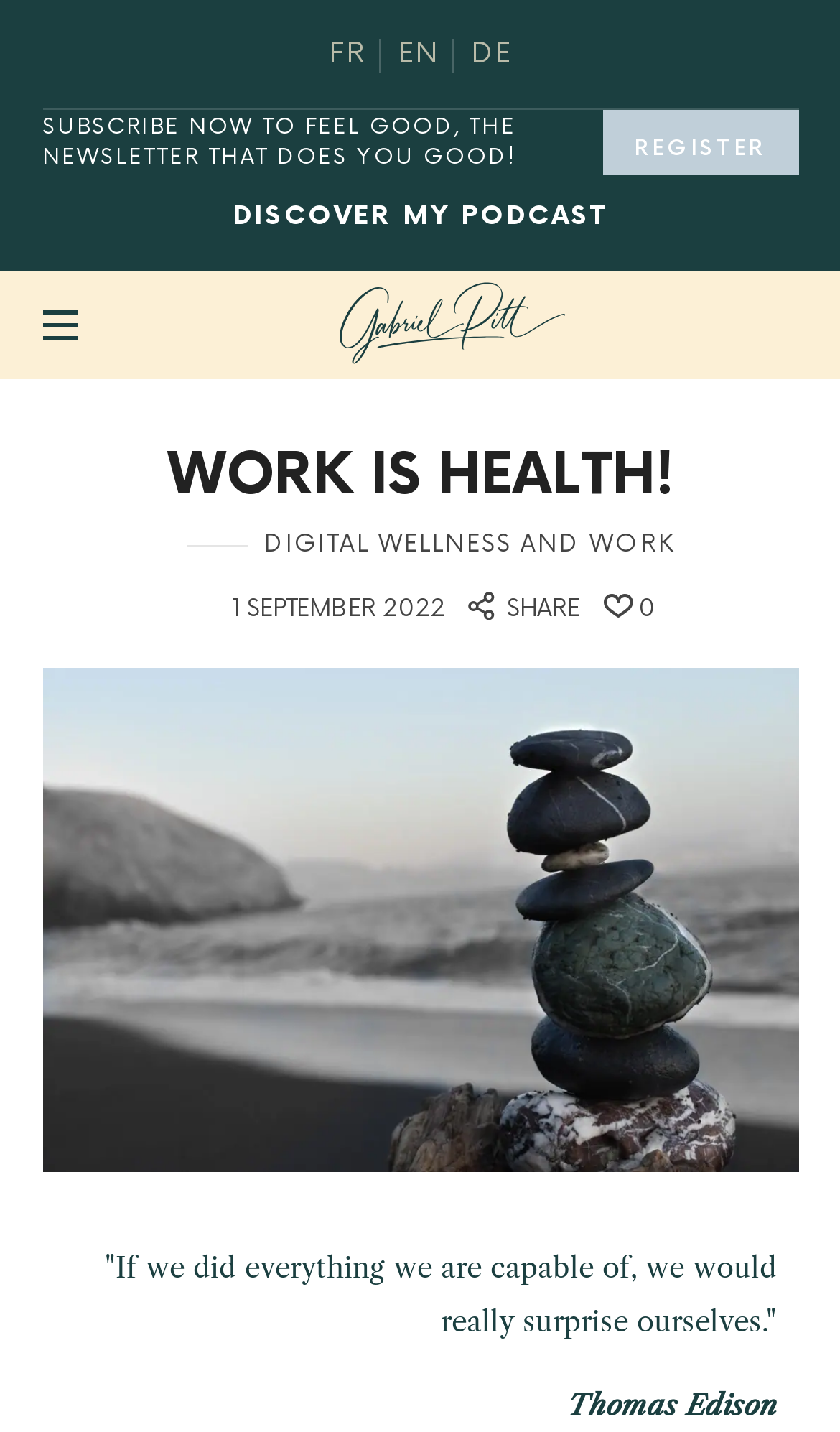Elaborate on the different components and information displayed on the webpage.

The webpage is about Gabriel Pitt, with a focus on digital wellness and work. At the top, there is a navigation menu with links to "MY PODCAST" and "REGISTER" on the right side, and a "DISCOVER" button on the left side. Below the navigation menu, there is a call-to-action to "SUBSCRIBE NOW" to a newsletter called "FEEL GOOD".

On the left side of the page, there is a section with a heading "GABRIEL PITT" and a link to Gabriel Pitt's profile, accompanied by an image of Gabriel Pitt. Below this section, there is a heading "MASTER YOUR DIGITAL HABITS" and a subheading "WORK IS HEALTH!".

The main content of the page is divided into sections. The first section has a heading "DIGITAL WELLNESS AND WORK" and a link to an article or blog post with a date "1 SEPTEMBER 2022". There is also a "SHARE" button and a social media icon with a count of 0.

The next section has a quote from Thomas Edison, and below that, there is a section about a newsletter called "FEEL GOOD, THE NEWSLETTER THAT MAKES YOU FEEL GOOD!". This section describes the benefits of subscribing to the newsletter, including receiving practical advice, concrete examples, and testimonials, as well as personal stories from Gabriel Pitt's daily adventures in the digital world.

At the bottom of the page, there are three language options: French, English, and German.